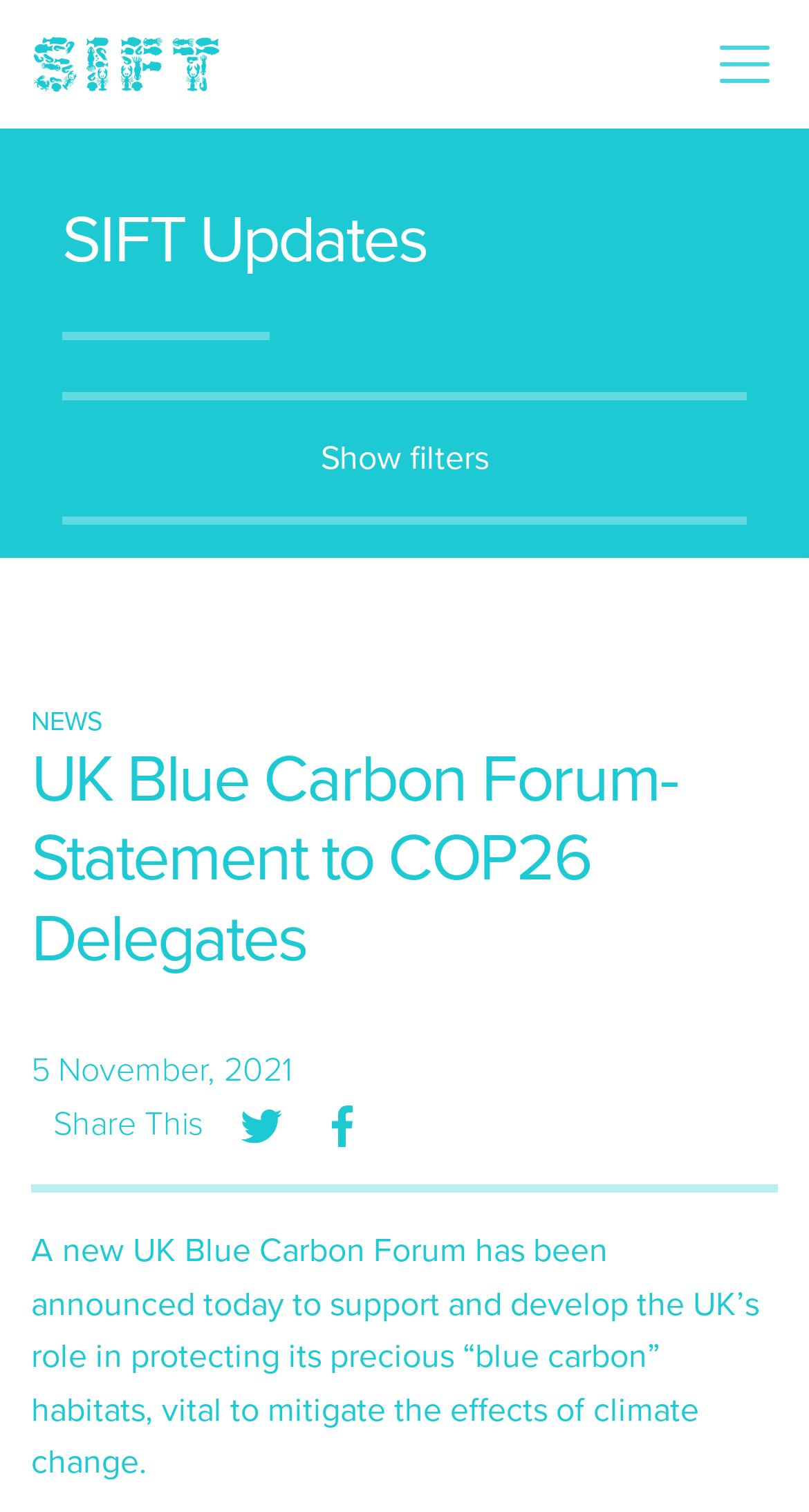Given the following UI element description: "title="SIFT"", find the bounding box coordinates in the webpage screenshot.

[0.0, 0.0, 0.313, 0.085]